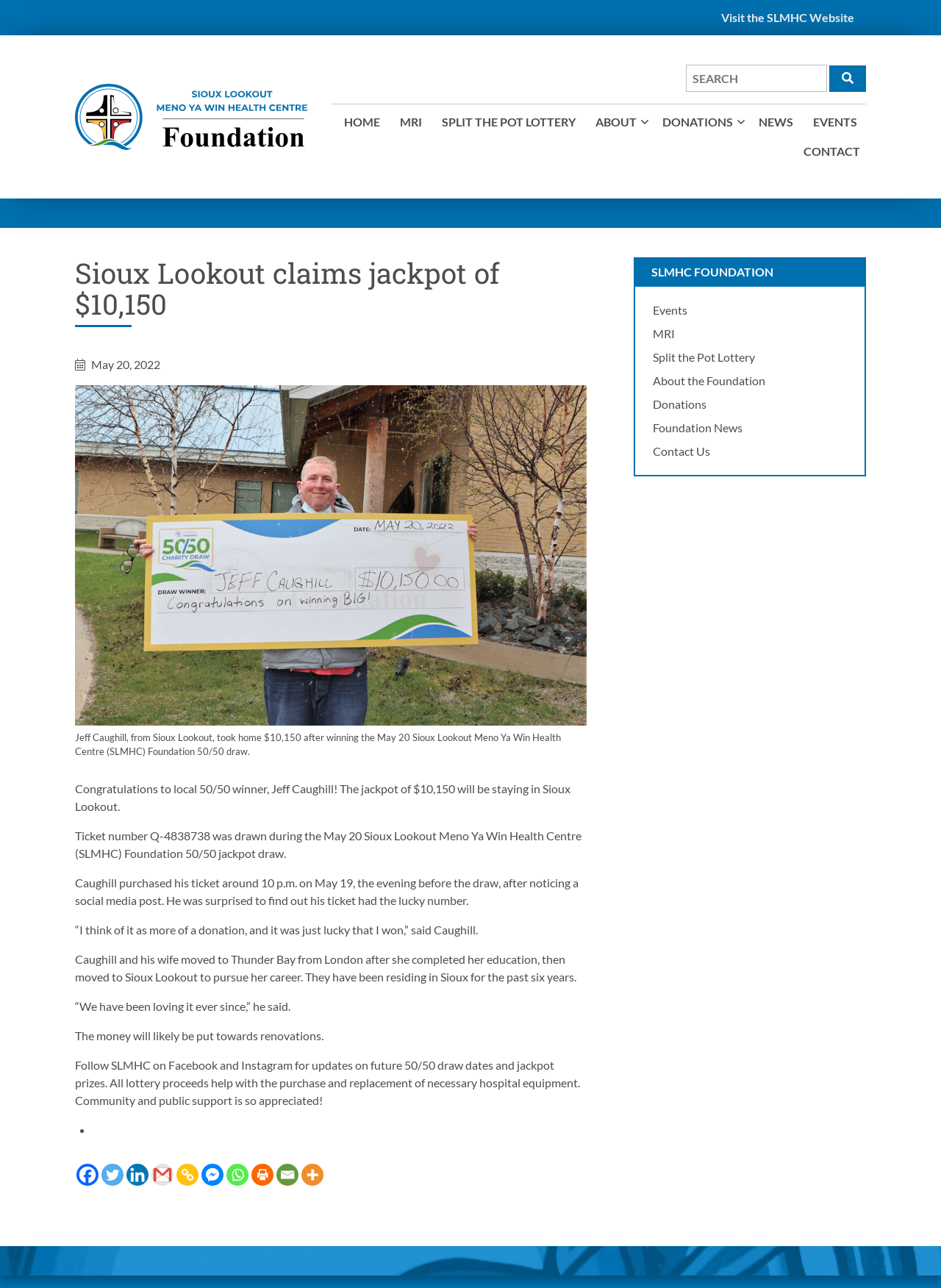Refer to the image and offer a detailed explanation in response to the question: What is the purpose of the 50/50 draw?

The article states that all lottery proceeds from the 50/50 draw will help with the purchase and replacement of necessary hospital equipment, indicating that the purpose of the draw is to support the hospital's equipment needs.